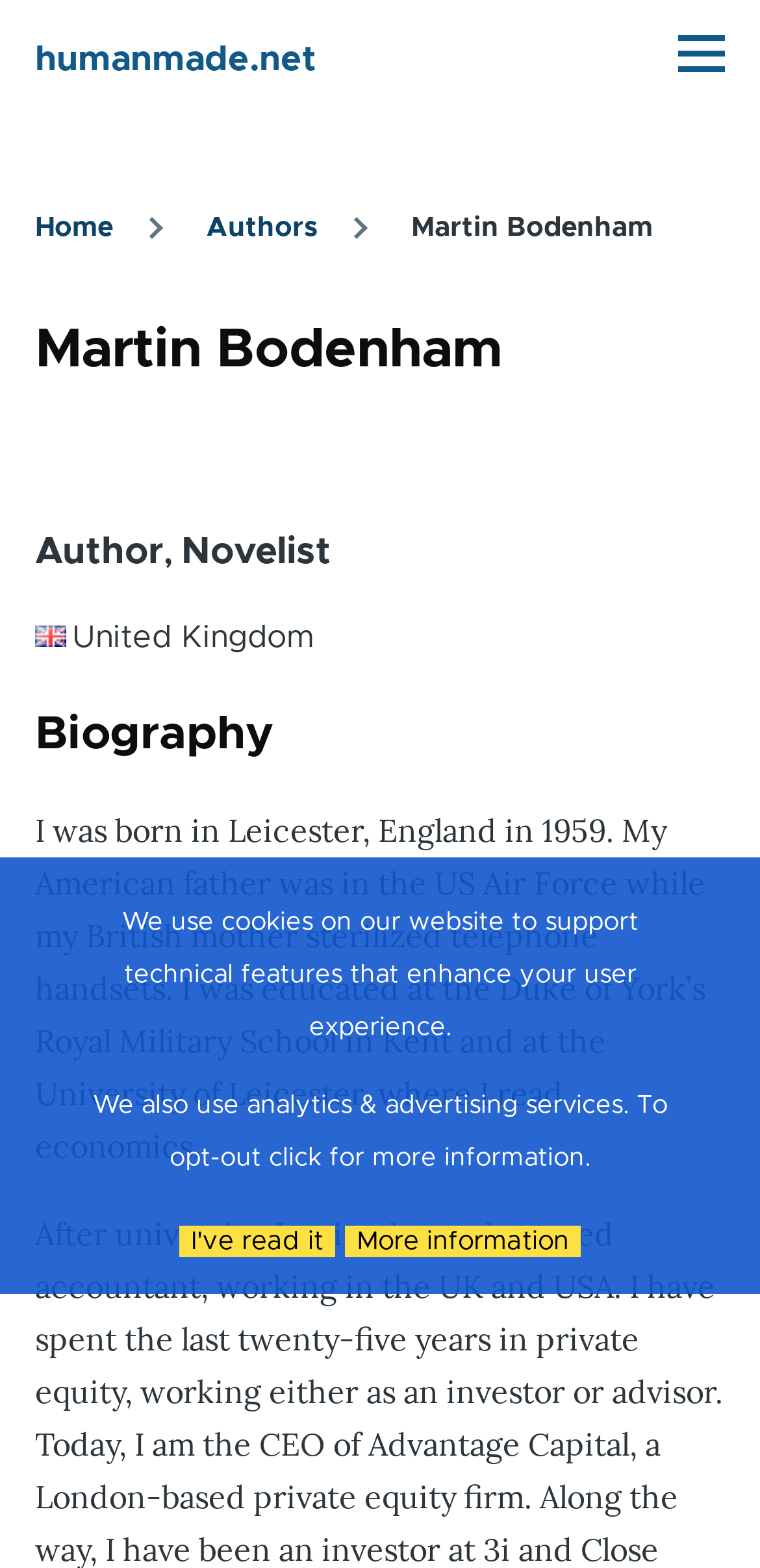What is Martin Bodenham's profession?
Provide an in-depth and detailed explanation in response to the question.

Based on the webpage, Martin Bodenham's profession can be determined by looking at the heading 'Martin Bodenham' which is followed by 'Author' and 'Novelist'.